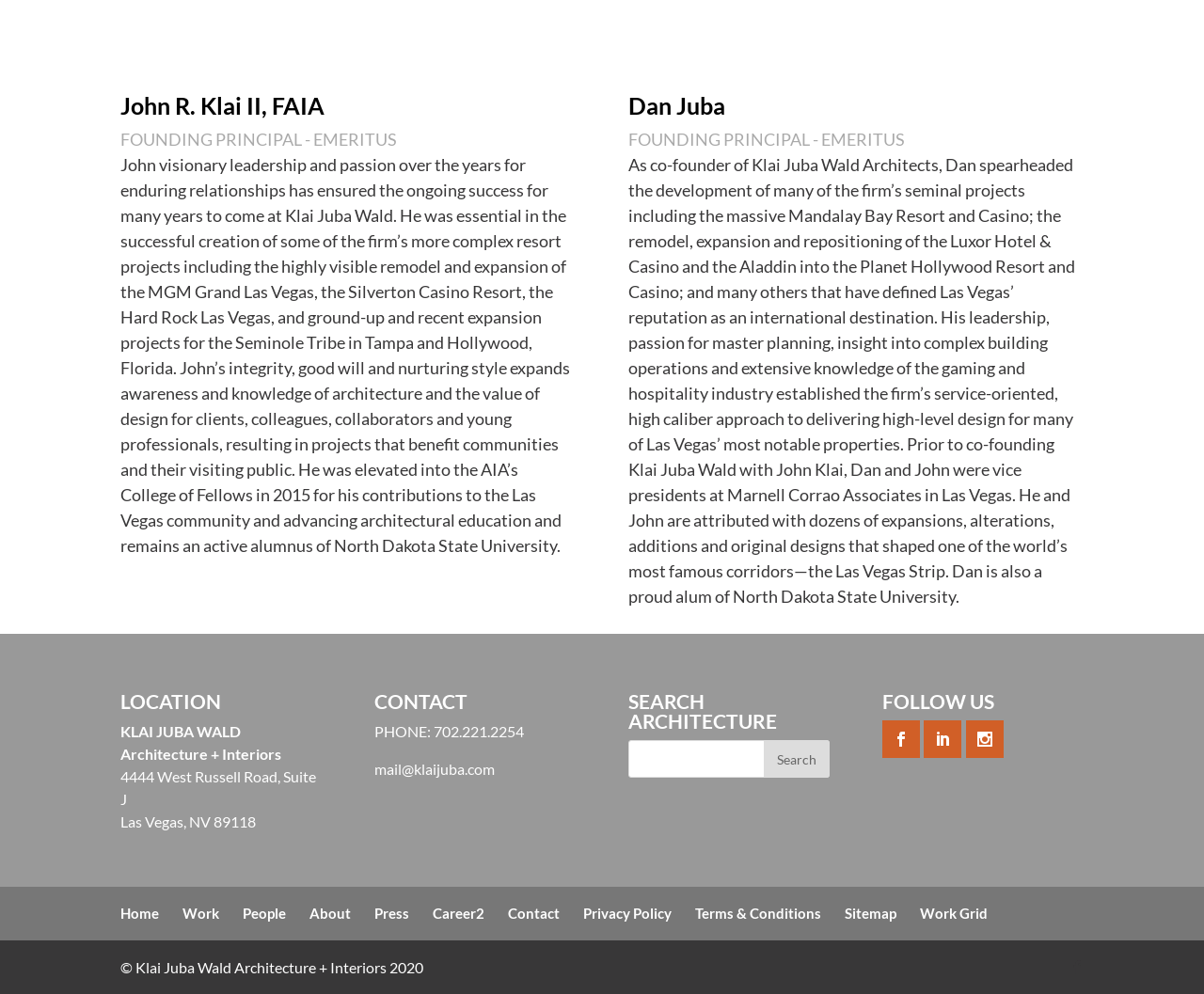Please provide a detailed answer to the question below by examining the image:
What is the profession of Dan Juba?

The webpage has a static text element with the text 'As co-founder of Klai Juba Wald Architects, Dan...' which indicates that Dan Juba is an architect and co-founder of the firm.